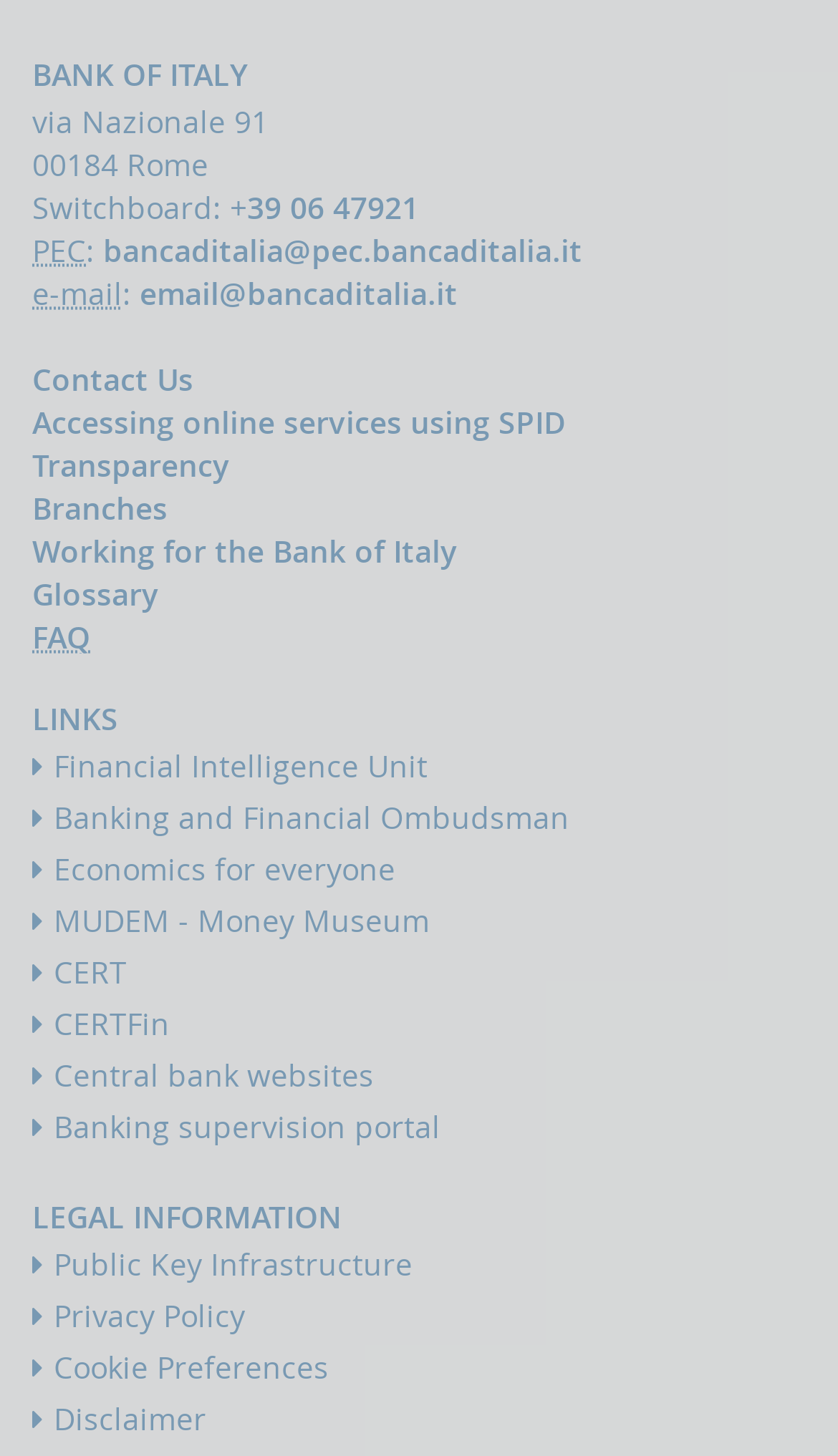Please answer the following query using a single word or phrase: 
What is the address of the bank?

via Nazionale 91, 00184 Rome